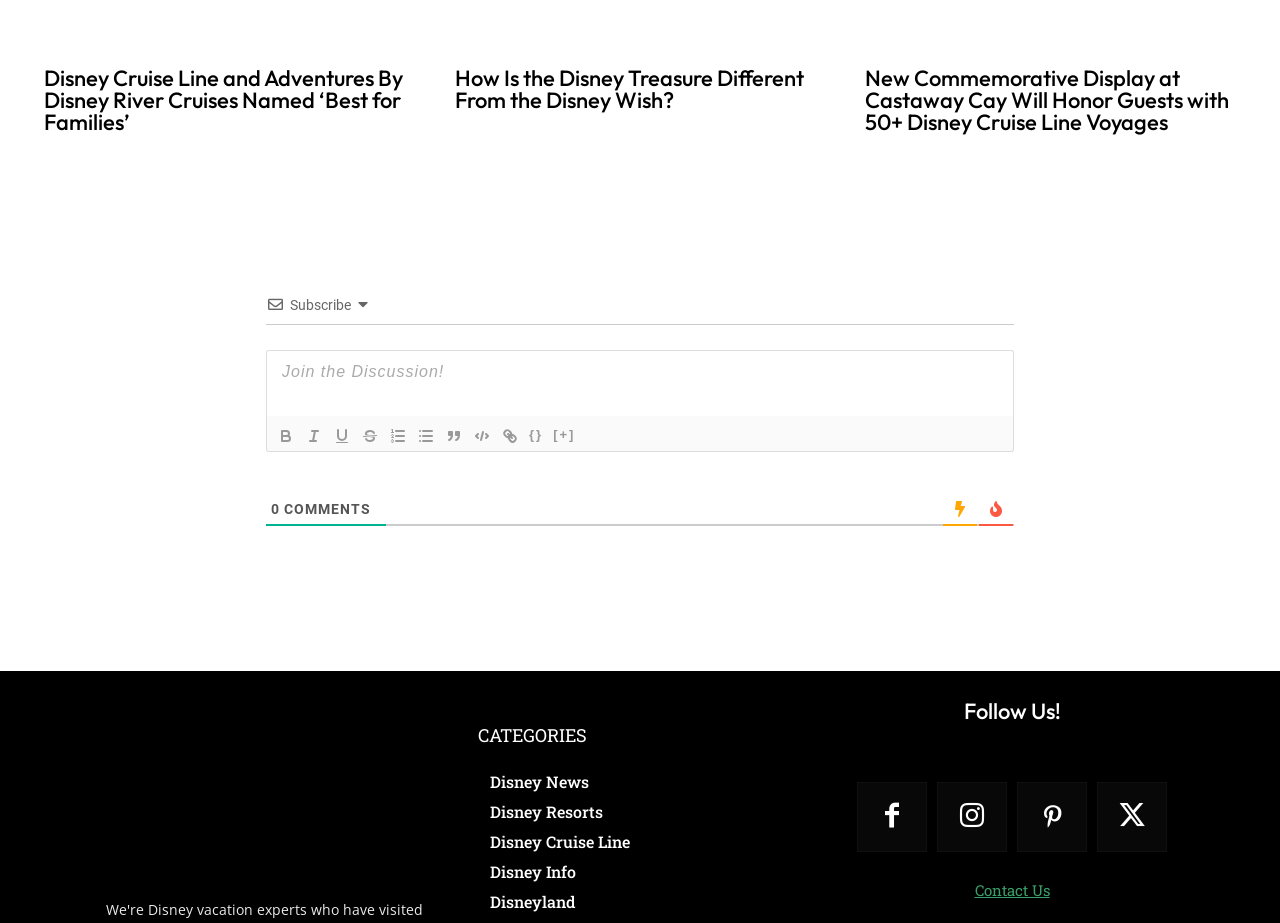How many buttons are there in the formatting toolbar?
Provide an in-depth answer to the question, covering all aspects.

The formatting toolbar contains buttons for Bold, Italic, Underline, Strike, Ordered List, Unordered List, Blockquote, Code Block, and Link, which totals 9 buttons.